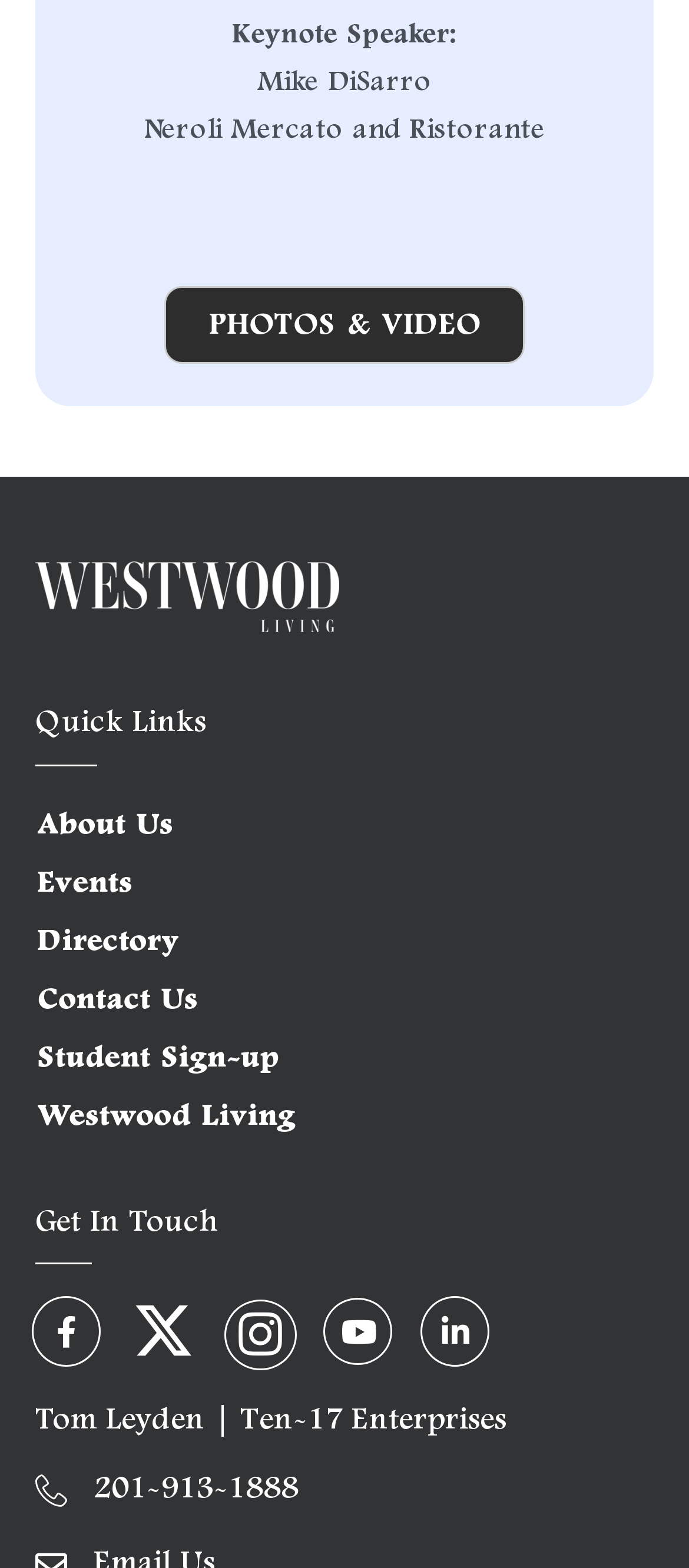Extract the bounding box of the UI element described as: "201-913-1888".

[0.136, 0.935, 0.433, 0.966]